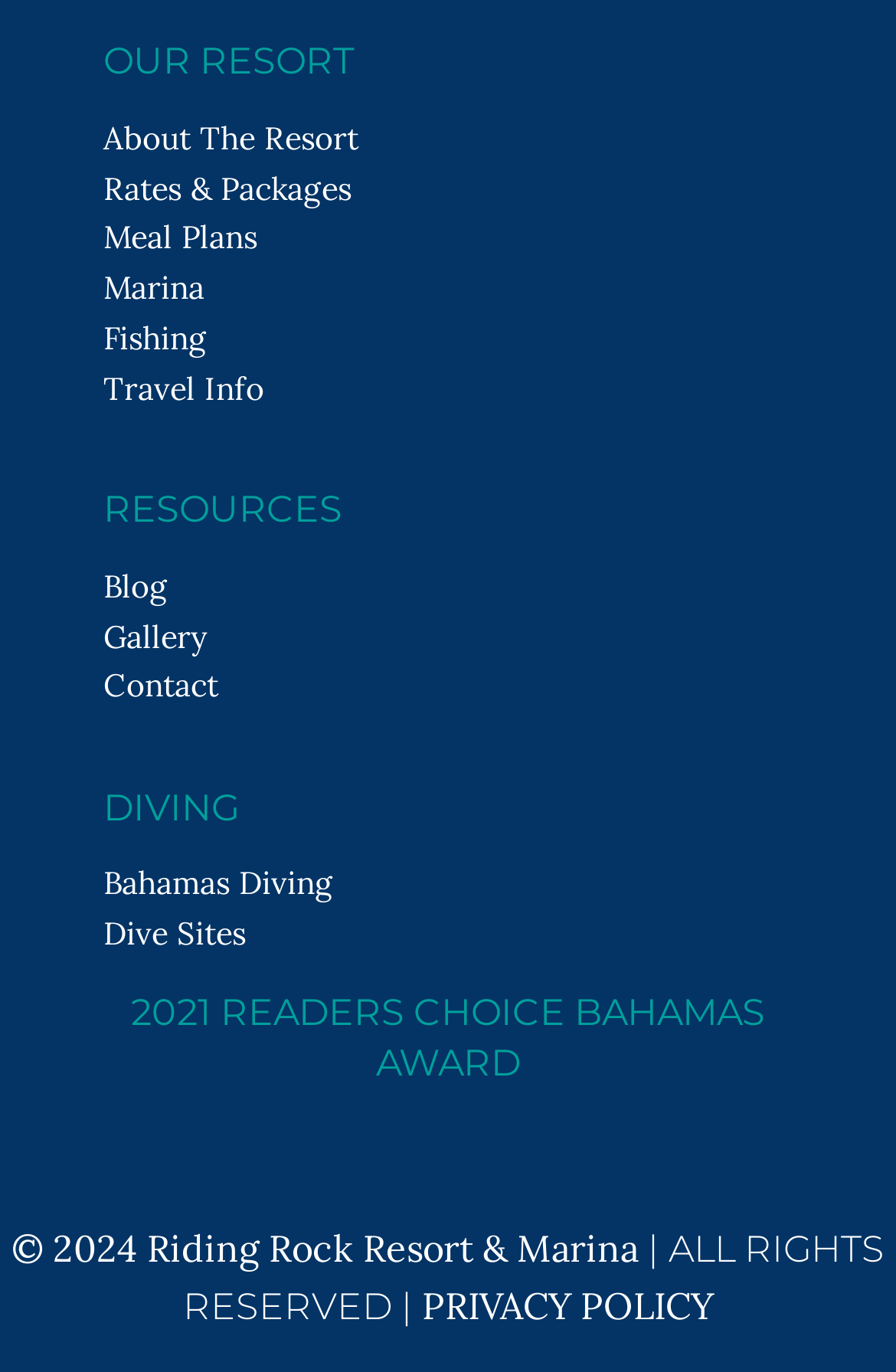Provide a one-word or short-phrase response to the question:
What is the award mentioned on the webpage?

2021 Readers Choice Bahamas Award